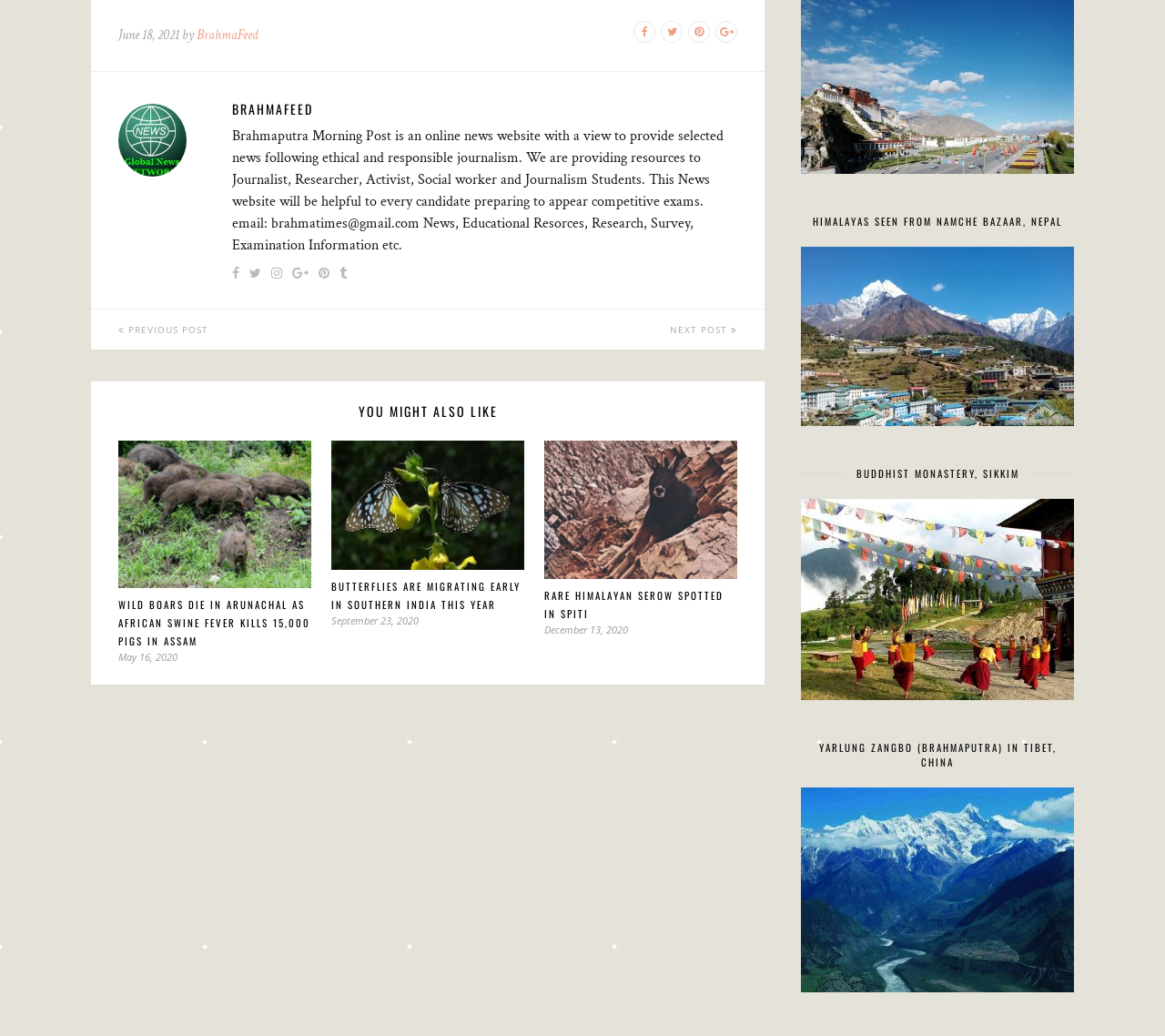Highlight the bounding box coordinates of the region I should click on to meet the following instruction: "Read the article about Butterflies migrating early in Southern India".

[0.284, 0.559, 0.447, 0.59]